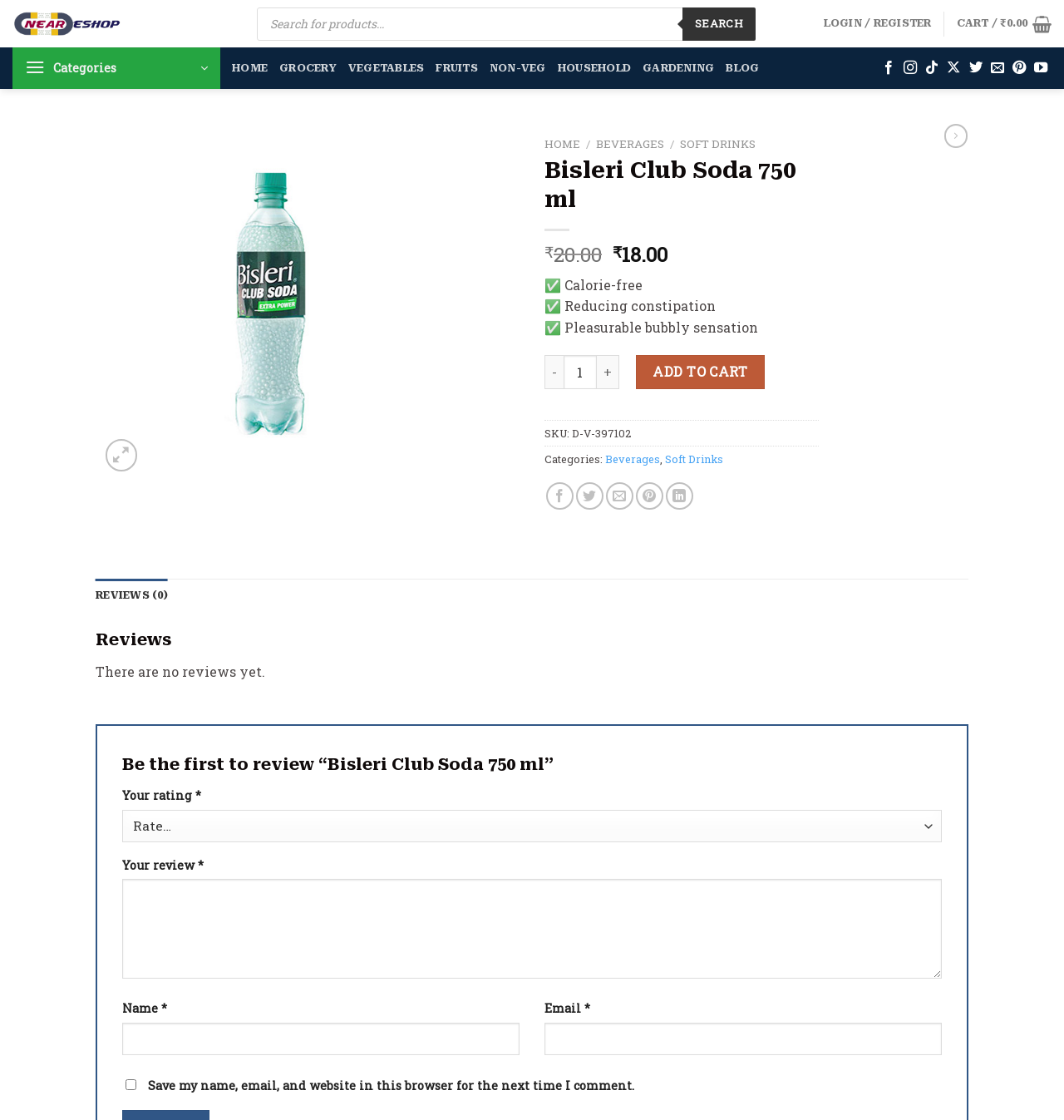How many reviews are there for Bisleri Club Soda 750 ml?
Using the details shown in the screenshot, provide a comprehensive answer to the question.

The number of reviews for Bisleri Club Soda 750 ml can be found in the reviews tab, which indicates that there are no reviews yet.